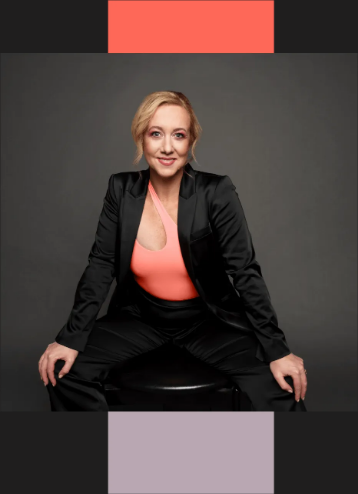Respond to the following question with a brief word or phrase:
What is the focus of the Grace & Grit podcast?

personal development